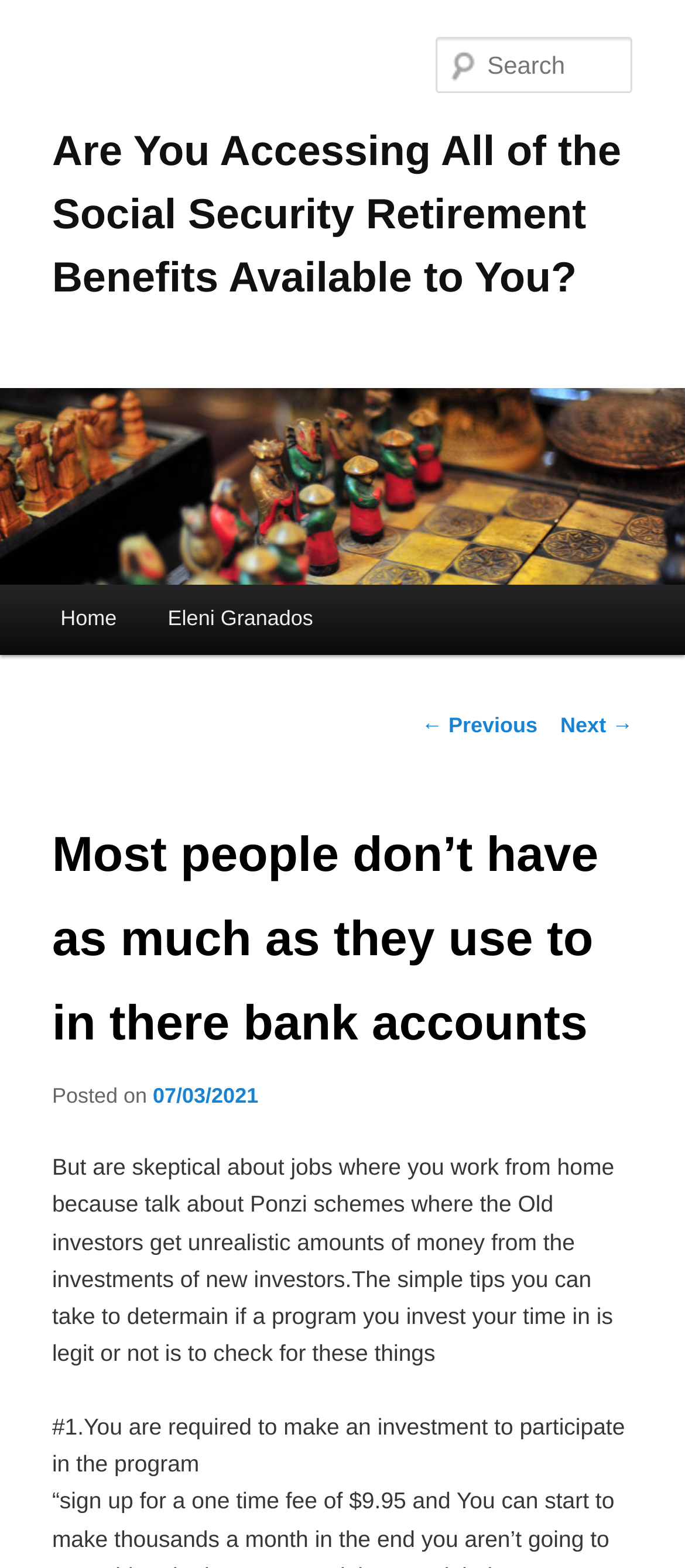Offer a meticulous description of the webpage's structure and content.

The webpage appears to be a blog post or article discussing social security retirement benefits and investing in legitimate programs. At the top of the page, there is a heading that reads "Are You Accessing All of the Social Security Retirement Benefits Available to You?" which is also a link. Below this heading, there is an image with the same description.

On the top-right corner, there is a search textbox with a label "Search". To the left of the search box, there is a main menu with links to "Home" and "Eleni Granados". Below the main menu, there are links to navigate to previous and next posts.

The main content of the page is divided into sections. The first section has a heading that reads "Most people don’t have as much as they use to in there bank accounts". Below this heading, there is a subheading "Posted on" followed by a date "07/03/2021". The main article text starts below this, discussing the skepticism around jobs that allow working from home and how to determine if an investment program is legitimate.

The article text is divided into sections with numbered points, such as "#1. You are required to make an investment to participate in the program". Overall, the webpage has a simple layout with a focus on the main article content.